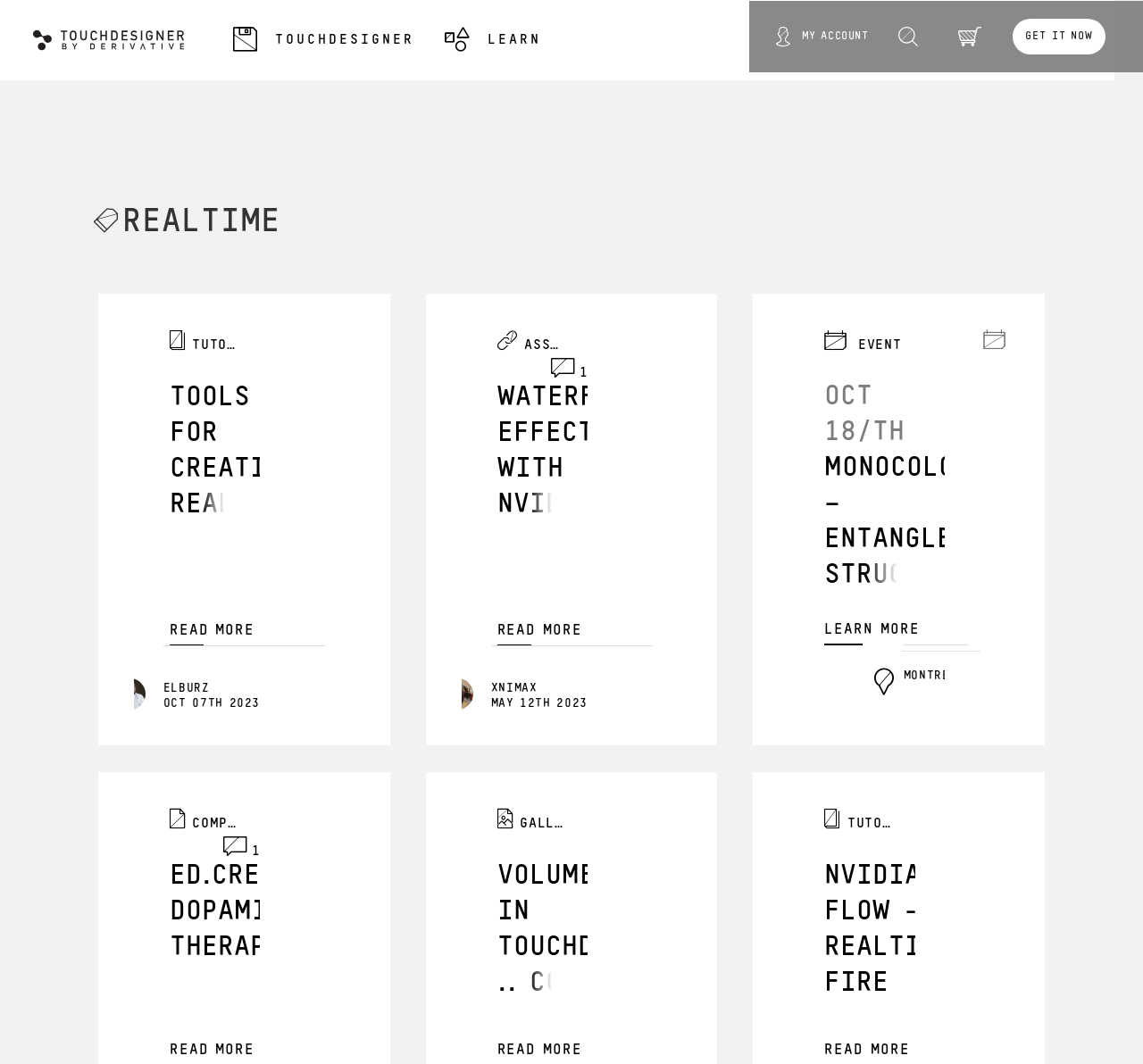Pinpoint the bounding box coordinates of the element to be clicked to execute the instruction: "Search for something".

[0.786, 0.025, 0.812, 0.044]